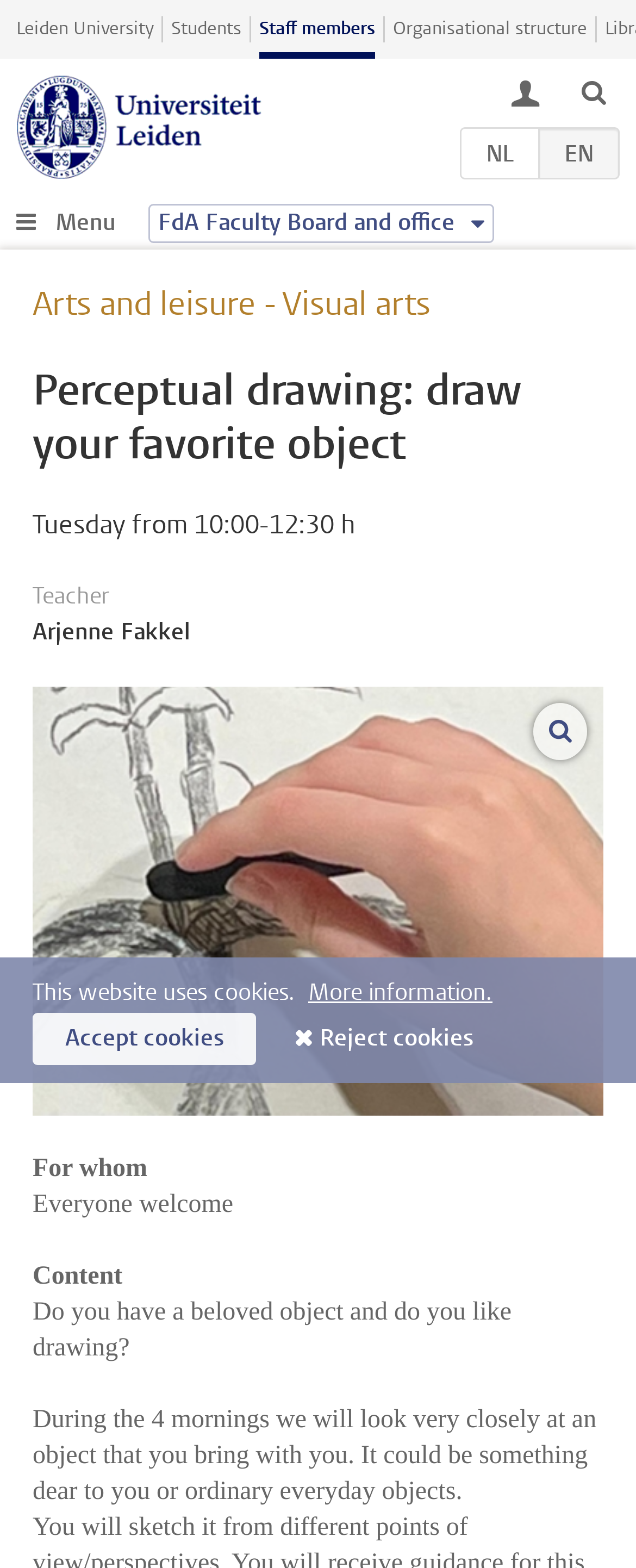Please identify the coordinates of the bounding box that should be clicked to fulfill this instruction: "Click the Journal Prompt link".

None